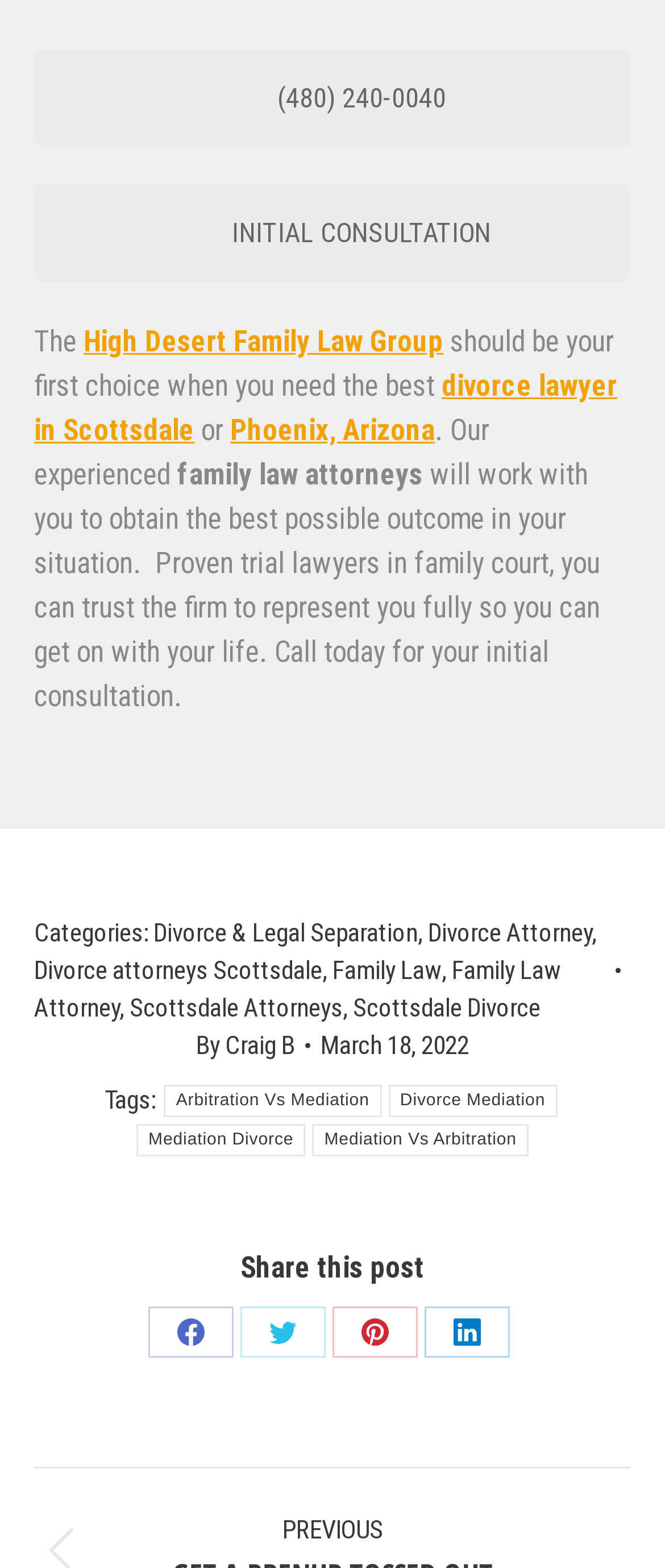Who wrote the latest article?
Utilize the image to construct a detailed and well-explained answer.

I found the answer by looking at the link element with the text 'By Craig B' which is located near the date 'March 18, 2022', indicating that Craig B is the author of the latest article.